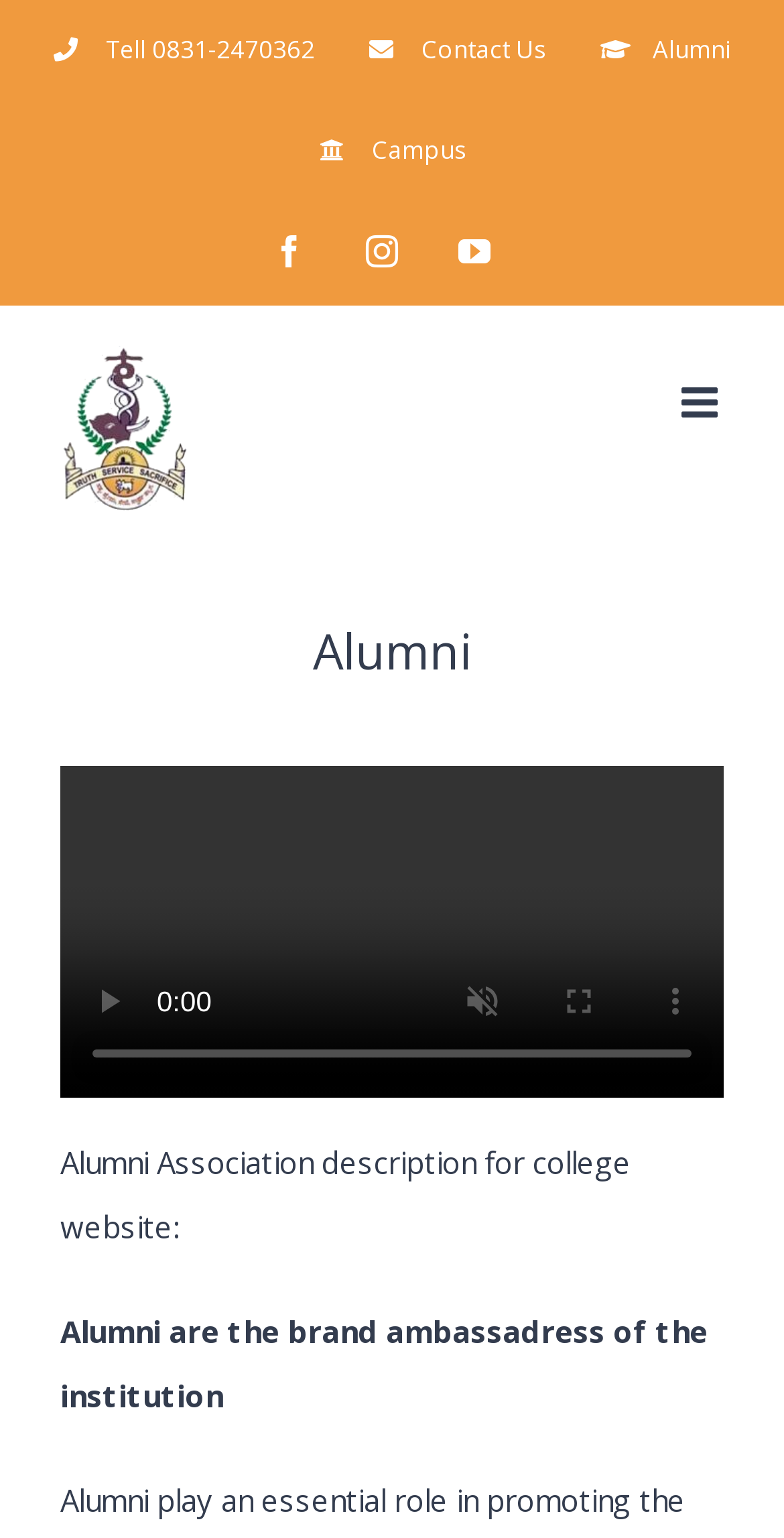Locate the bounding box coordinates of the clickable area needed to fulfill the instruction: "Click the Go to Top link".

[0.695, 0.771, 0.808, 0.829]